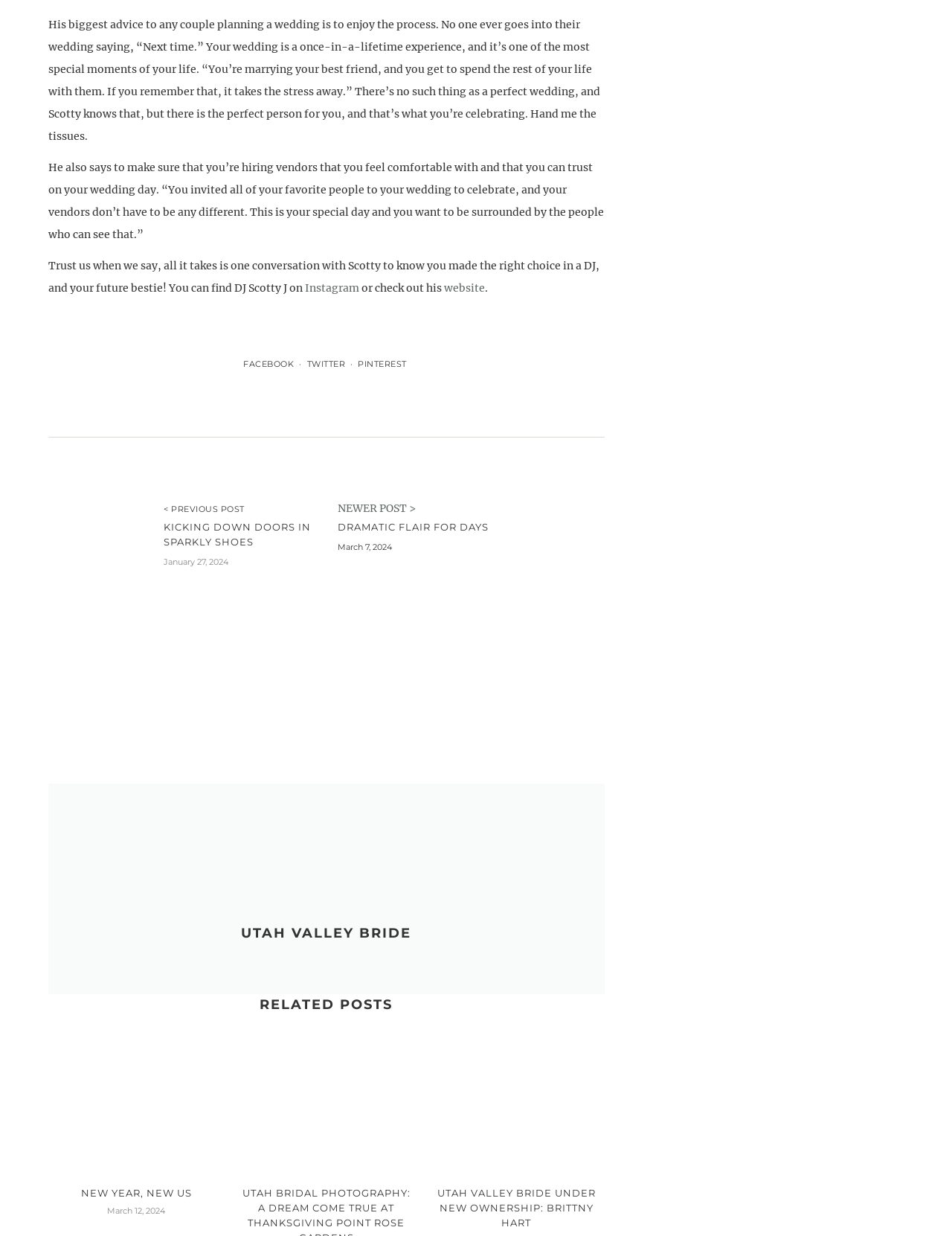Please find the bounding box coordinates of the element that needs to be clicked to perform the following instruction: "Go to Facebook". The bounding box coordinates should be four float numbers between 0 and 1, represented as [left, top, right, bottom].

[0.256, 0.29, 0.309, 0.299]